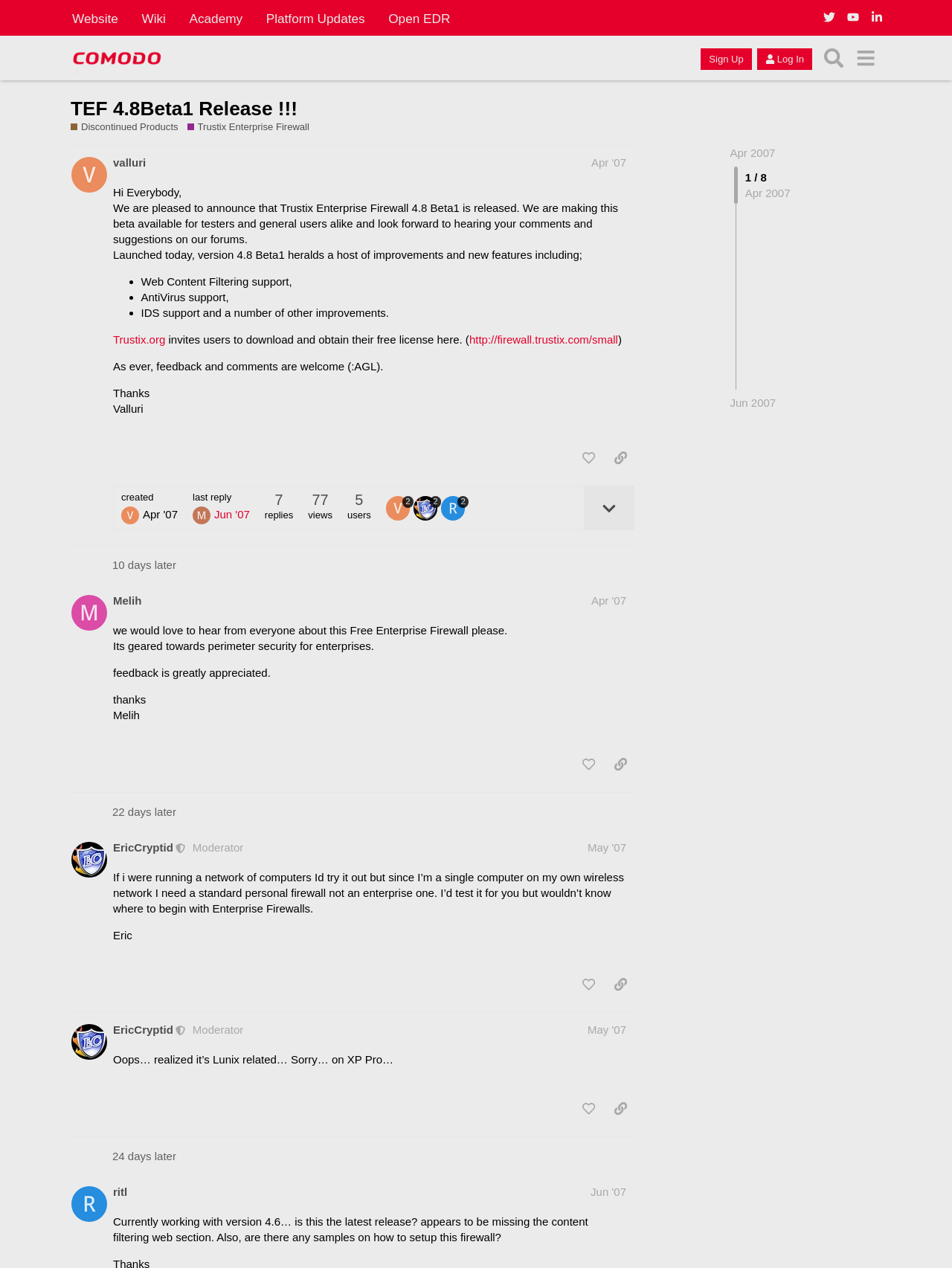How many links are there in the top navigation bar?
Based on the image, answer the question with a single word or brief phrase.

7